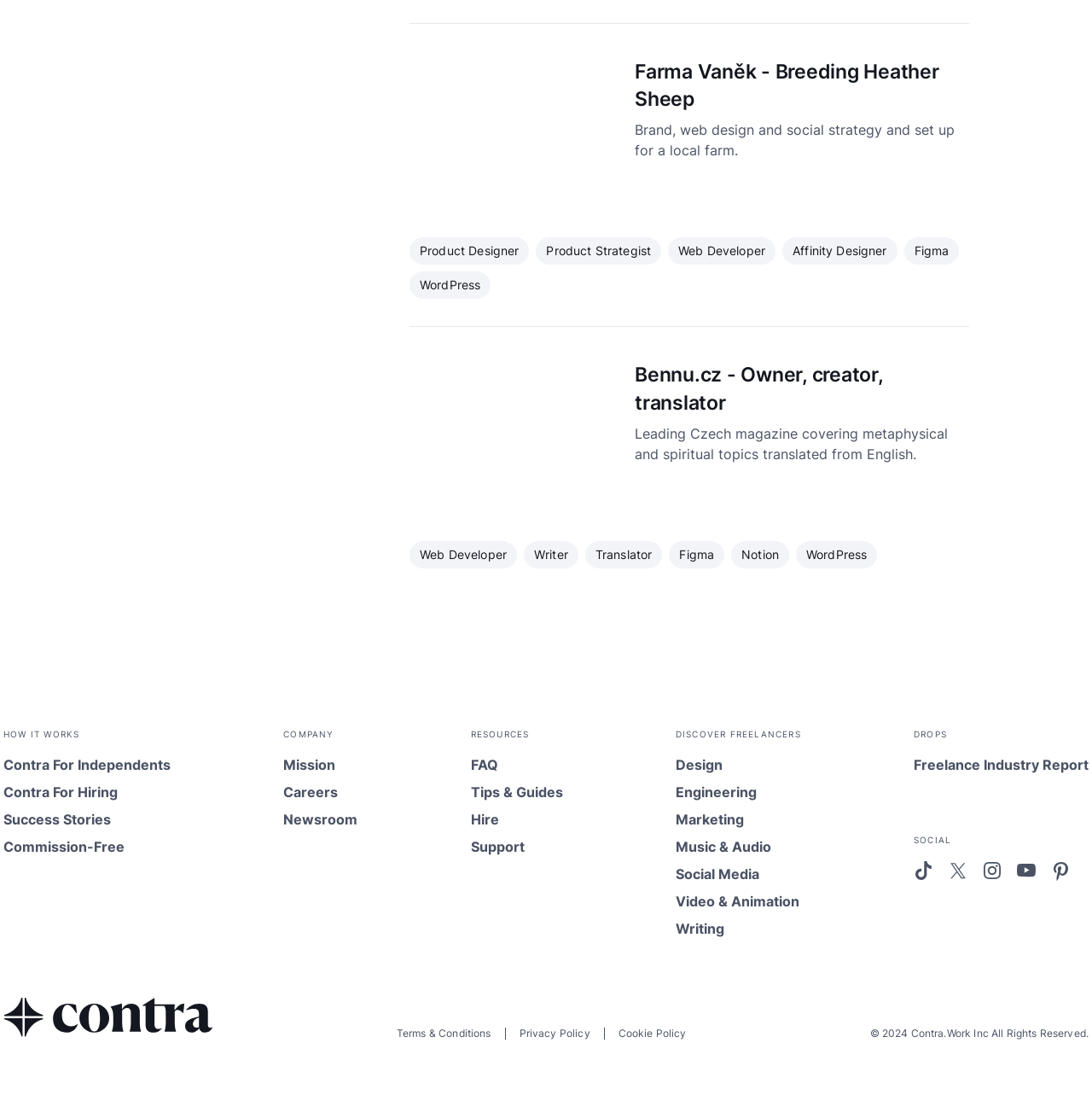Identify the bounding box coordinates of the clickable section necessary to follow the following instruction: "Click on 'Farma Vaněk - Breeding Heather Sheep'". The coordinates should be presented as four float numbers from 0 to 1, i.e., [left, top, right, bottom].

[0.375, 0.053, 0.566, 0.197]